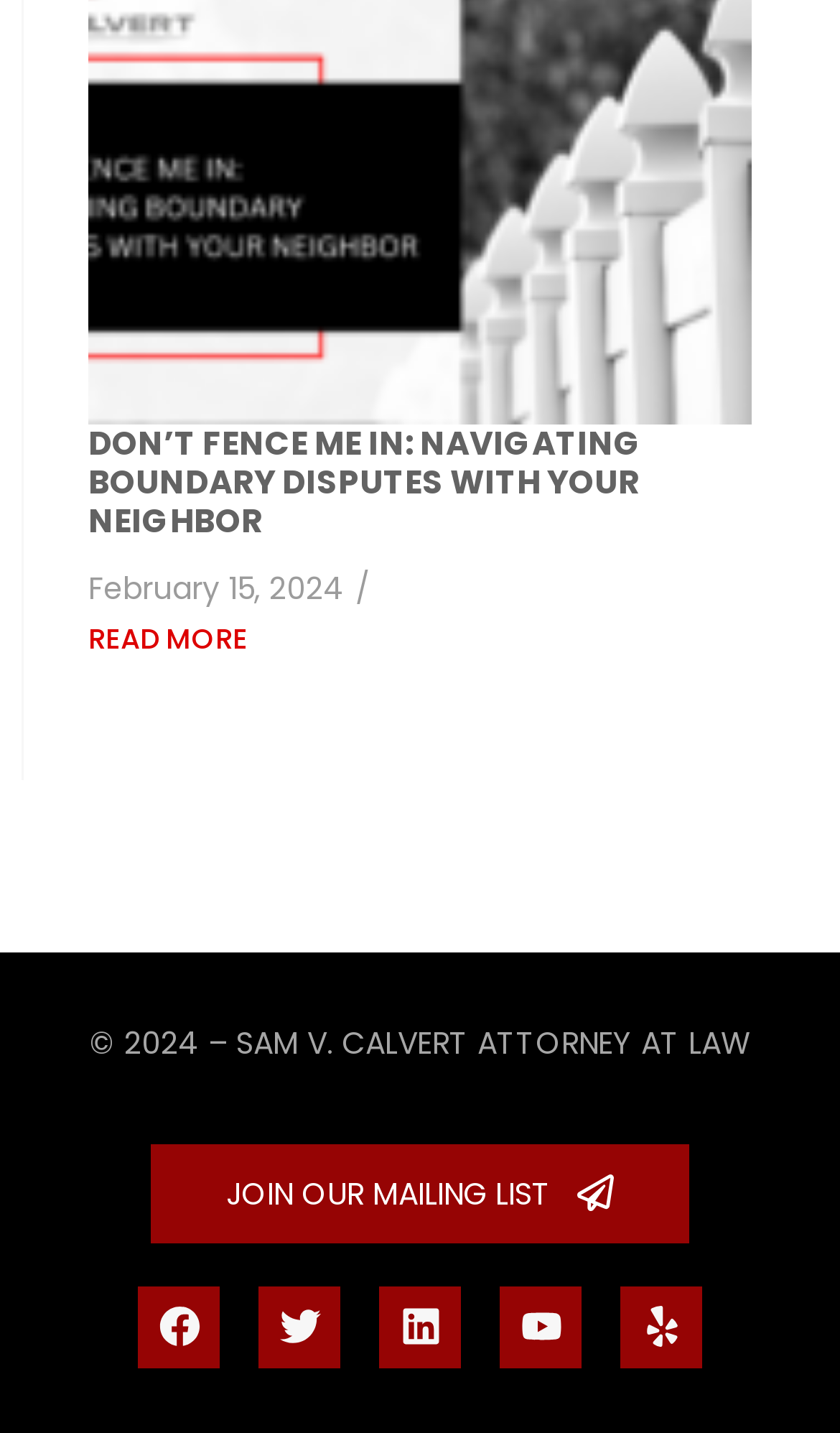What is the text of the 'READ MORE' link?
Carefully analyze the image and provide a thorough answer to the question.

I found the text of the 'READ MORE' link by looking at the link element with the text 'READ MORE' which is located below the main heading.